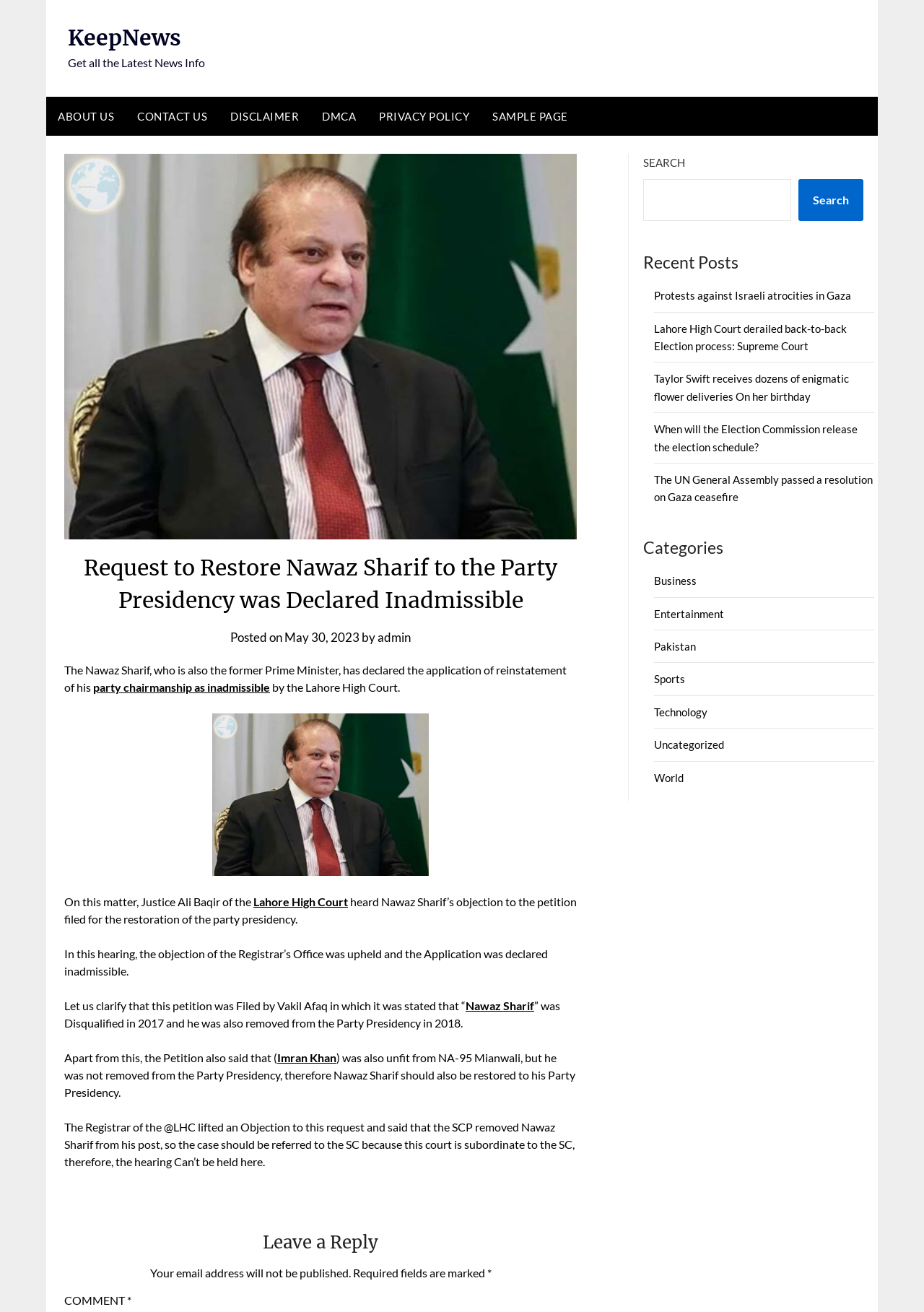Please identify the bounding box coordinates of the element on the webpage that should be clicked to follow this instruction: "Download the premium bundle". The bounding box coordinates should be given as four float numbers between 0 and 1, formatted as [left, top, right, bottom].

None